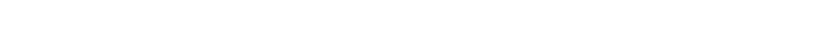Describe the image with as much detail as possible.

The image features a prominent 'Play' icon, representing a multimedia element, typically used for video or audio playback. This icon is situated within a slider interface that suggests it is part of a multimedia carousel or gallery, likely showcasing various content options related to payment solutions, such as "UniPay Gateway: Open Source Payment Gateway." The overall context implies interactive elements that allow users to navigate through different featured items or posts, enhancing their experience with engaging content.